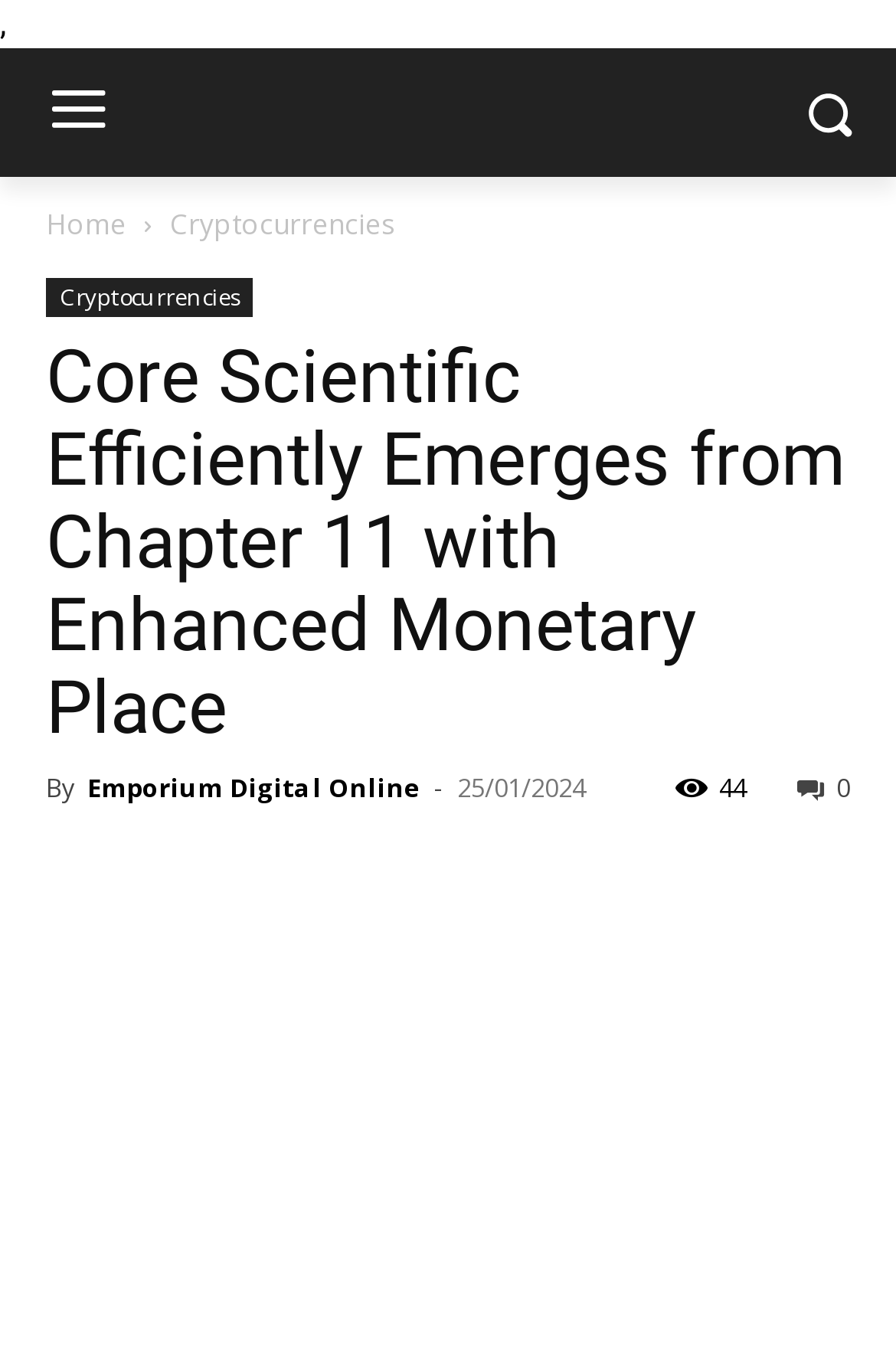Respond with a single word or phrase to the following question: How many articles are listed on the homepage?

4